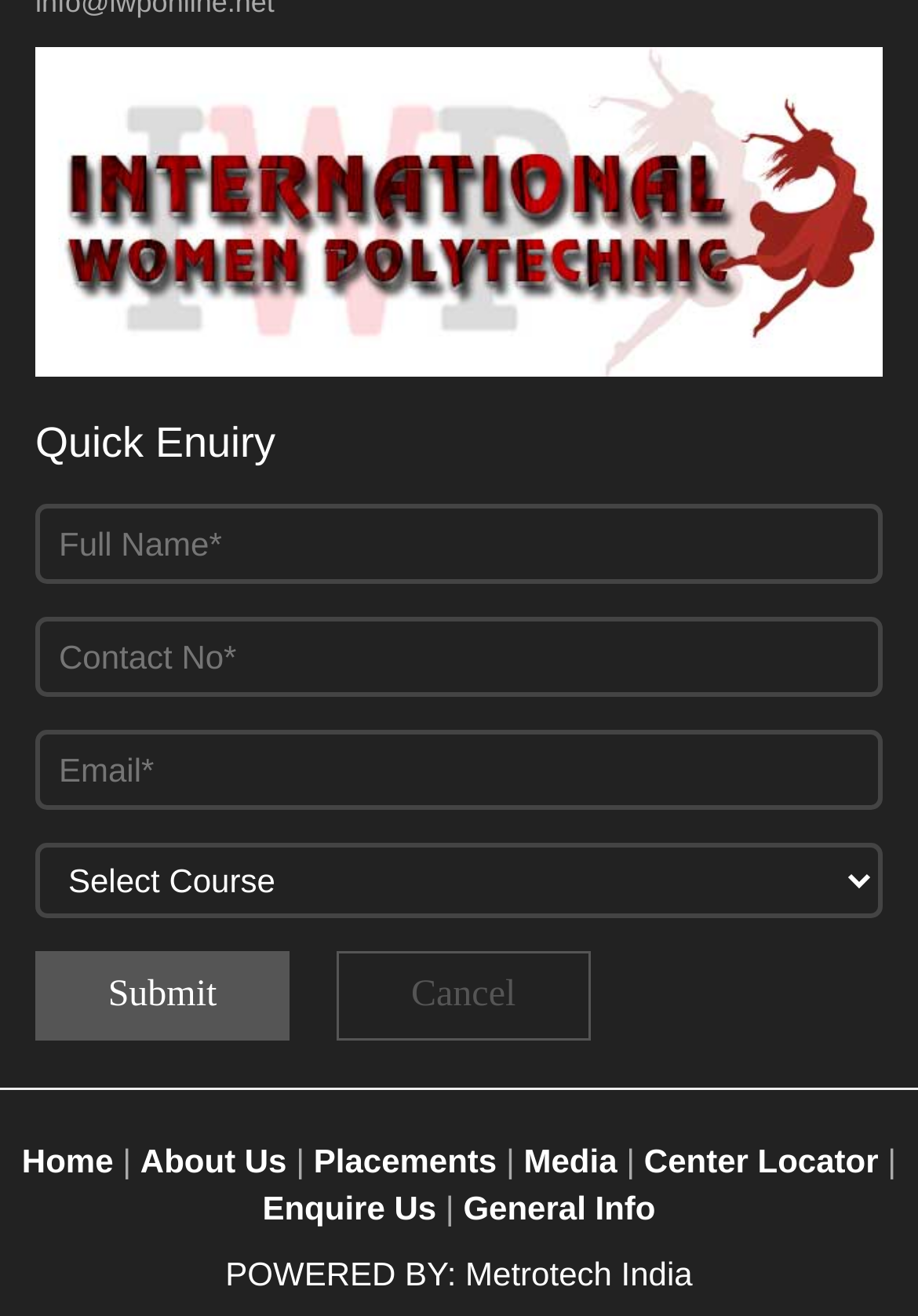Analyze the image and deliver a detailed answer to the question: What is the label of the first button in the form?

The label of the first button in the form can be determined by looking at the button element with the bounding box coordinates [0.038, 0.722, 0.315, 0.791], which has the label 'Submit'.